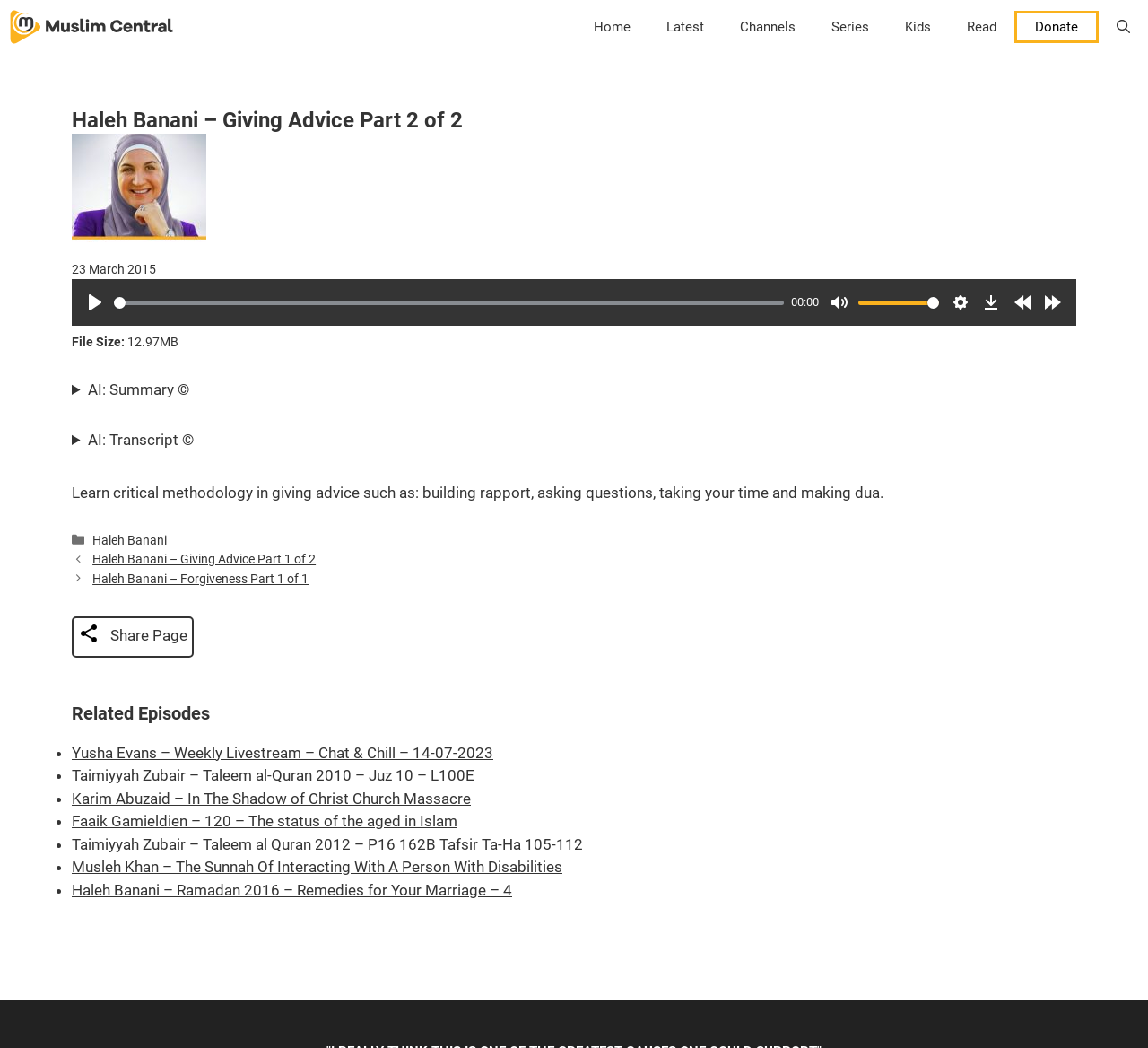Bounding box coordinates are specified in the format (top-left x, top-left y, bottom-right x, bottom-right y). All values are floating point numbers bounded between 0 and 1. Please provide the bounding box coordinate of the region this sentence describes: PausePlay

[0.07, 0.275, 0.095, 0.303]